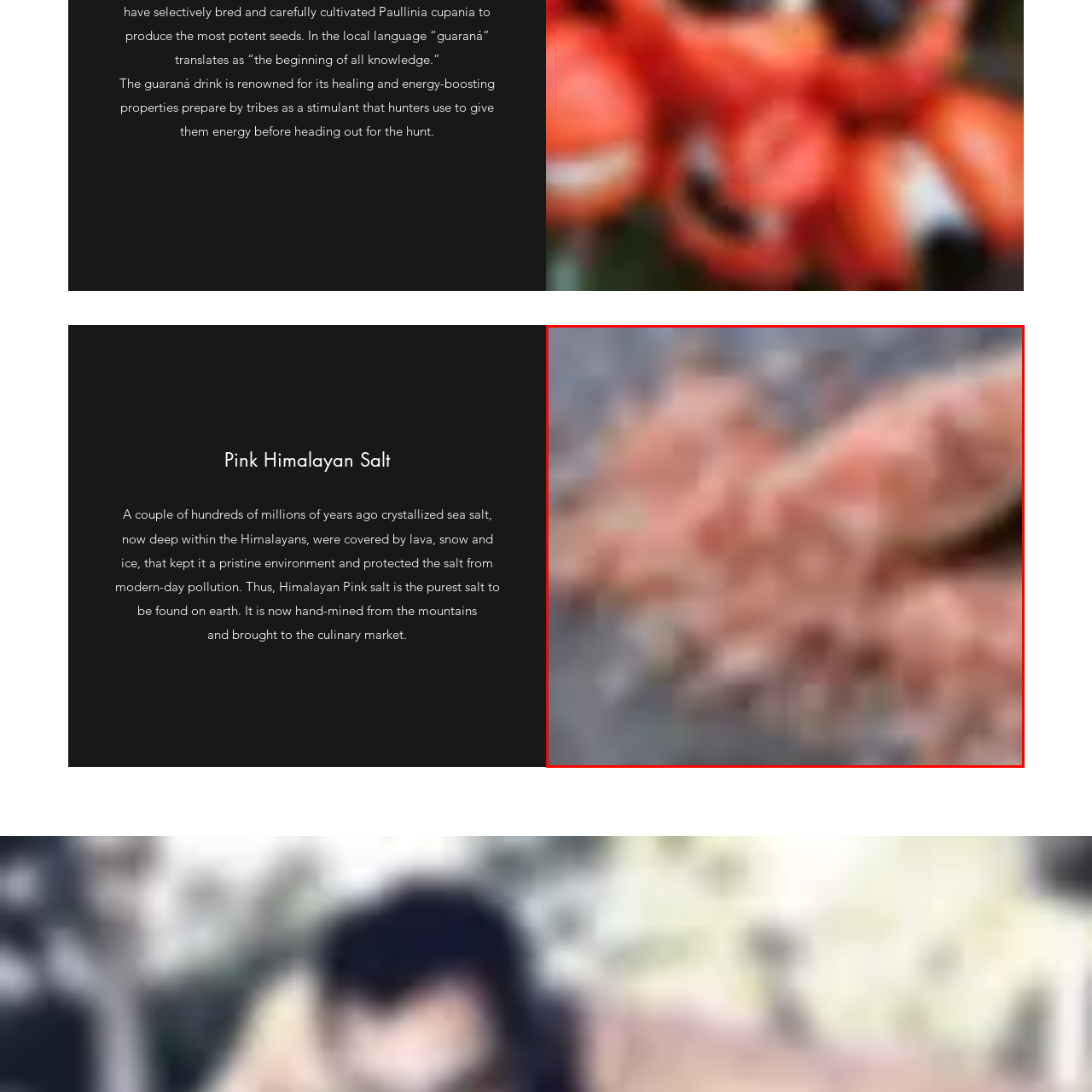Observe the area inside the red box, What is the color of the salt? Respond with a single word or phrase.

Pale pink